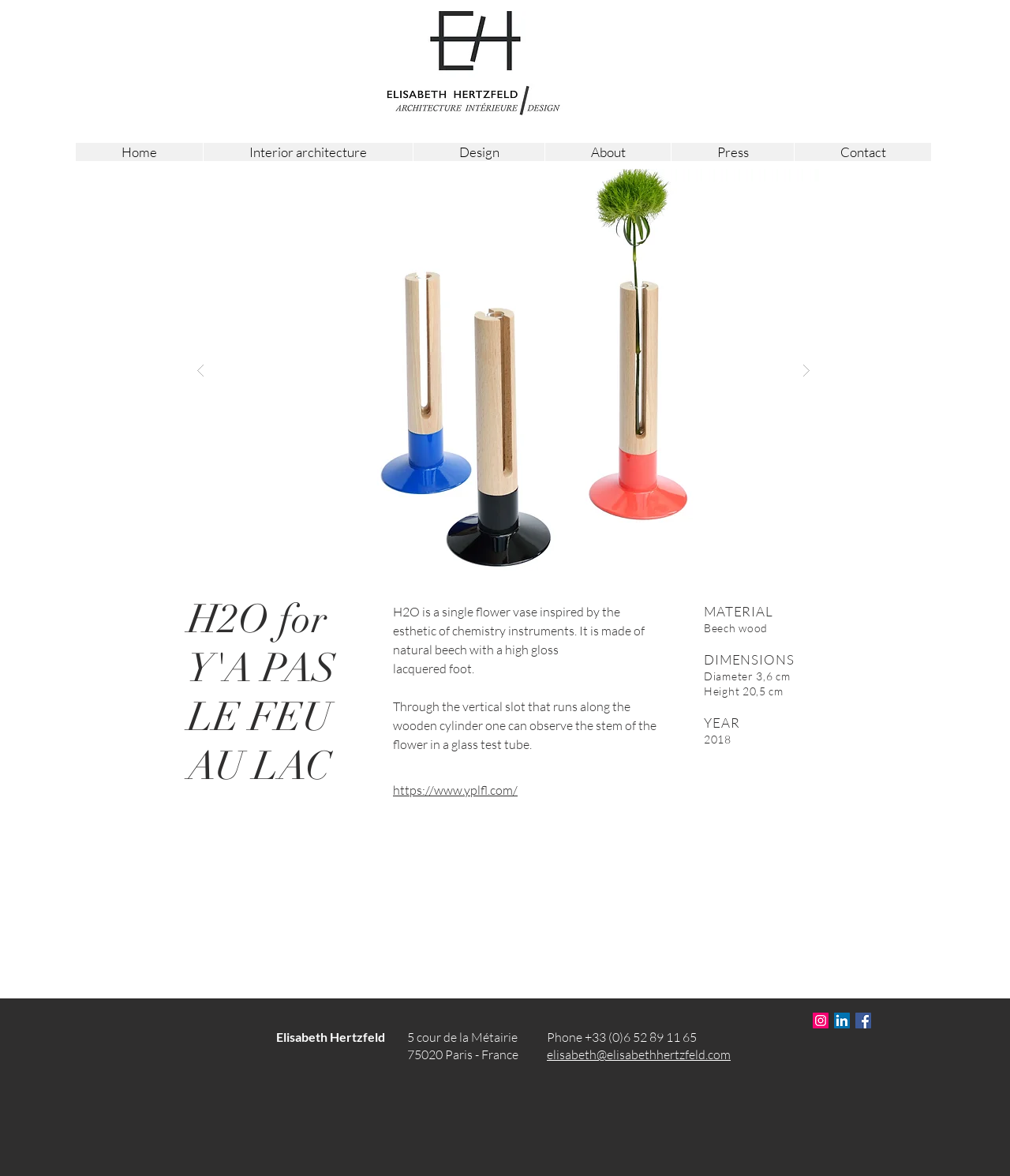Please find the bounding box coordinates of the element that you should click to achieve the following instruction: "Open the link to 'https://www.yplfl.com/'". The coordinates should be presented as four float numbers between 0 and 1: [left, top, right, bottom].

[0.389, 0.664, 0.512, 0.679]